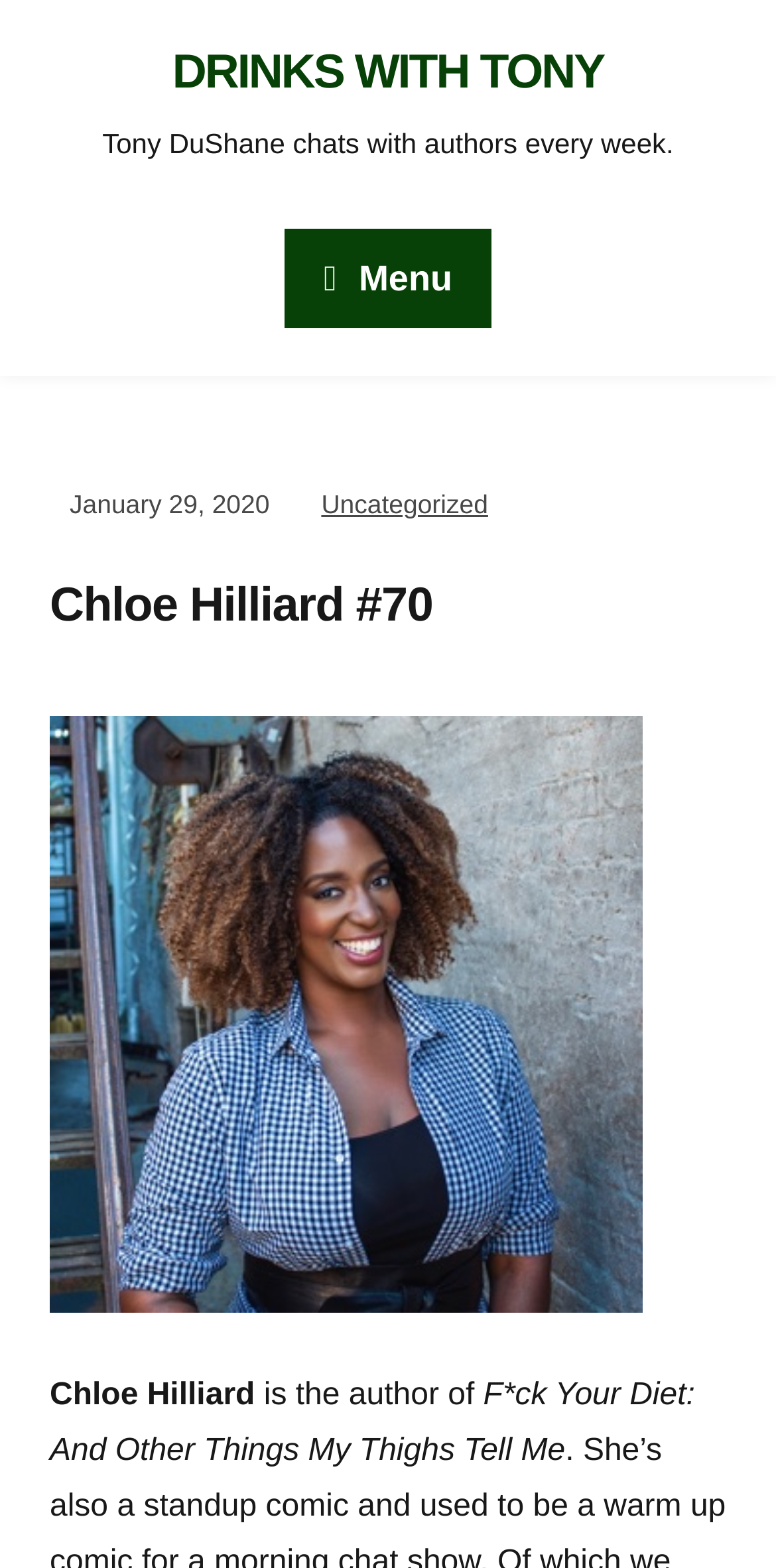Extract the primary header of the webpage and generate its text.

Chloe Hilliard #70